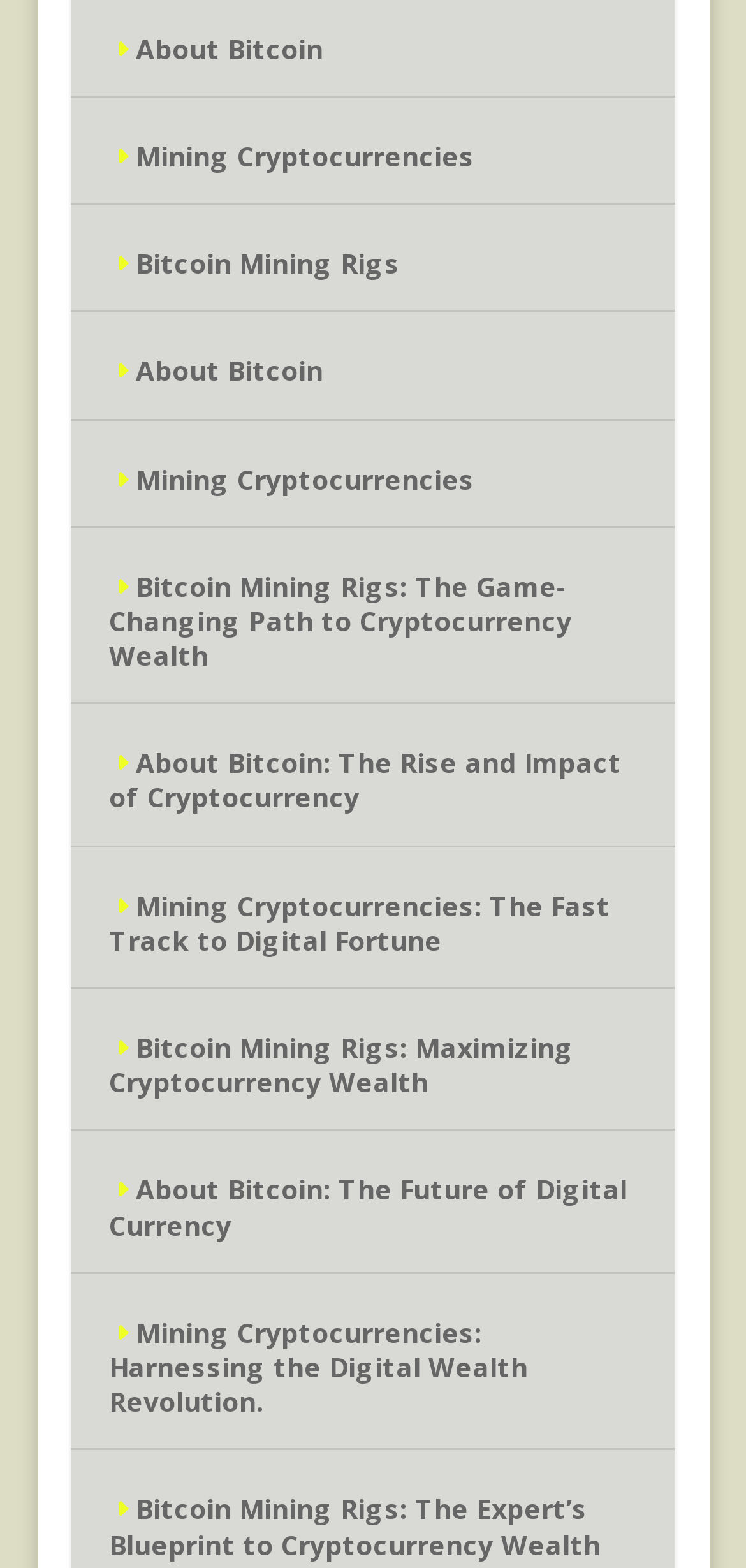What is the topic of the links on the webpage?
Based on the screenshot, answer the question with a single word or phrase.

Bitcoin and cryptocurrency